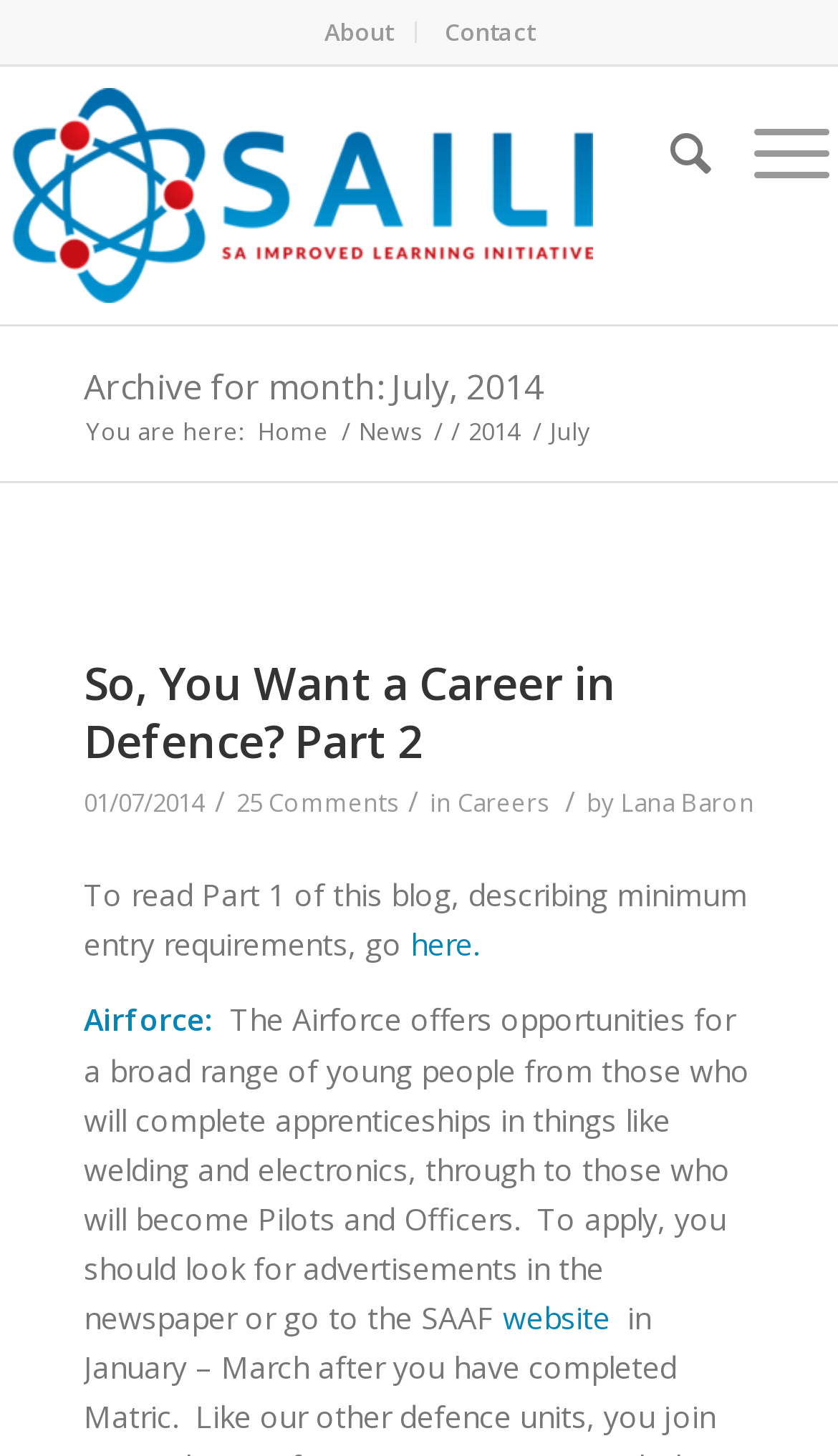Can you find the bounding box coordinates for the UI element given this description: "25 Comments"? Provide the coordinates as four float numbers between 0 and 1: [left, top, right, bottom].

[0.282, 0.54, 0.474, 0.563]